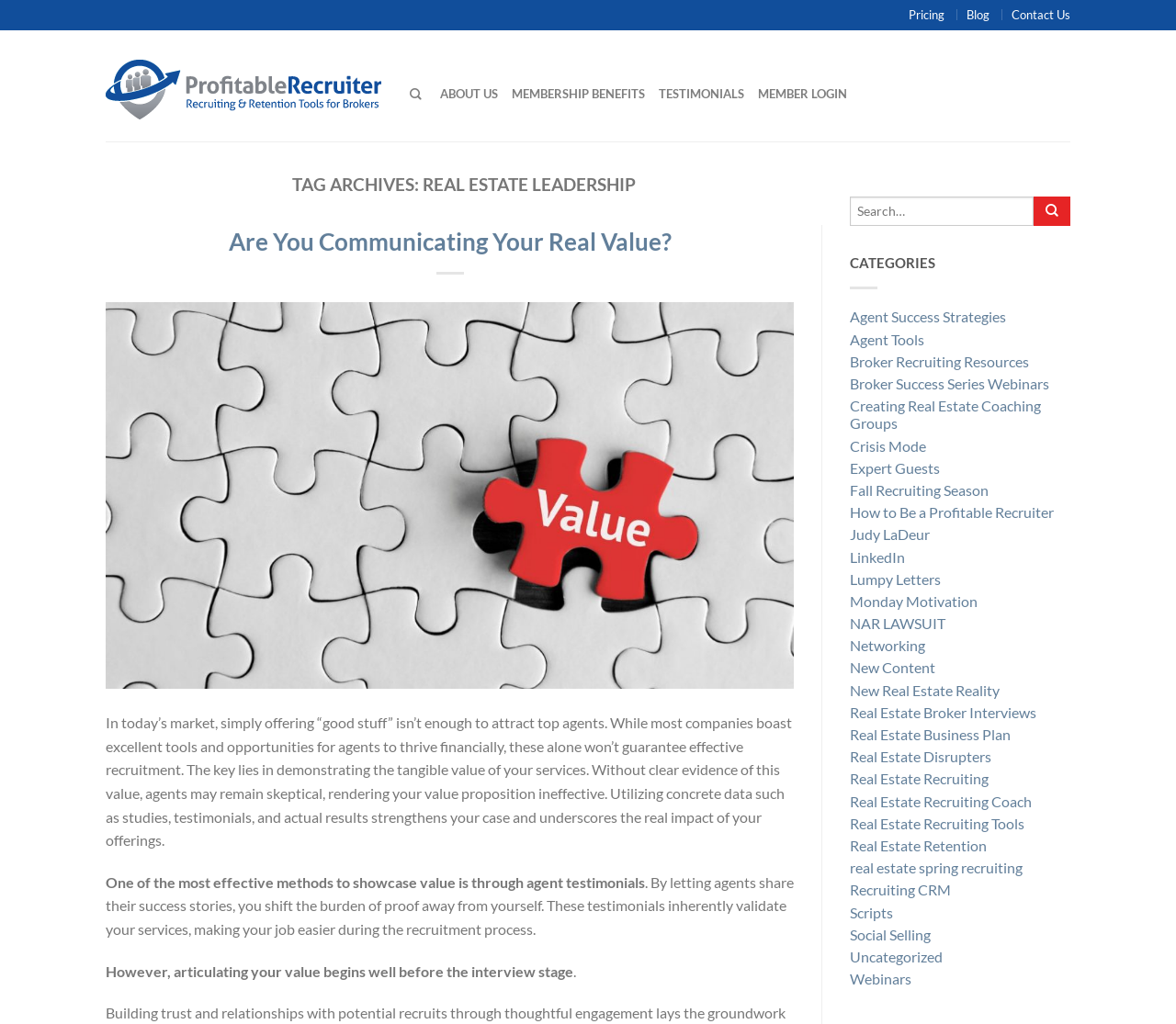Identify the main heading of the webpage and provide its text content.

TAG ARCHIVES: REAL ESTATE LEADERSHIP